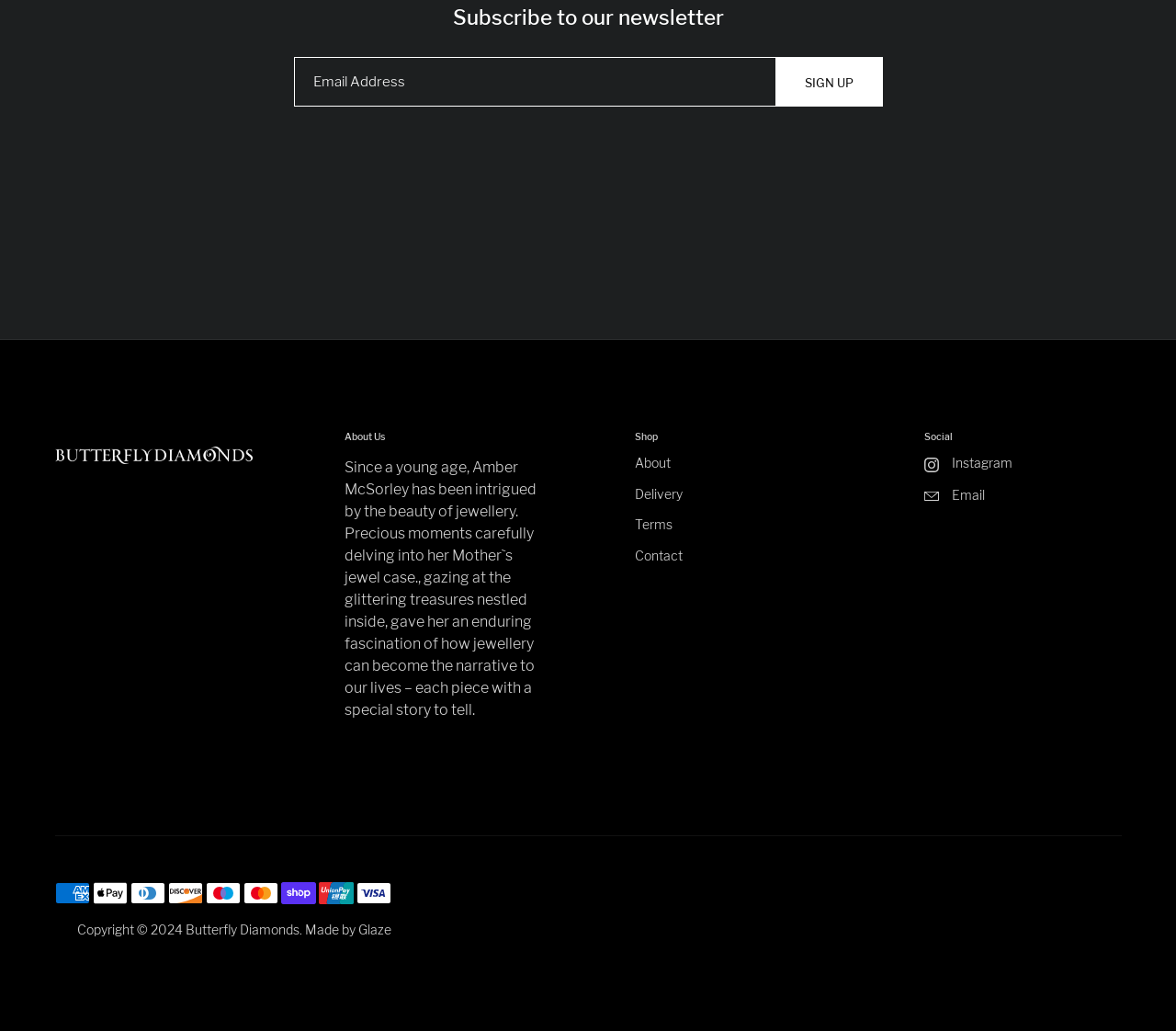Determine the bounding box coordinates of the element's region needed to click to follow the instruction: "Visit the shop". Provide these coordinates as four float numbers between 0 and 1, formatted as [left, top, right, bottom].

[0.539, 0.419, 0.708, 0.429]